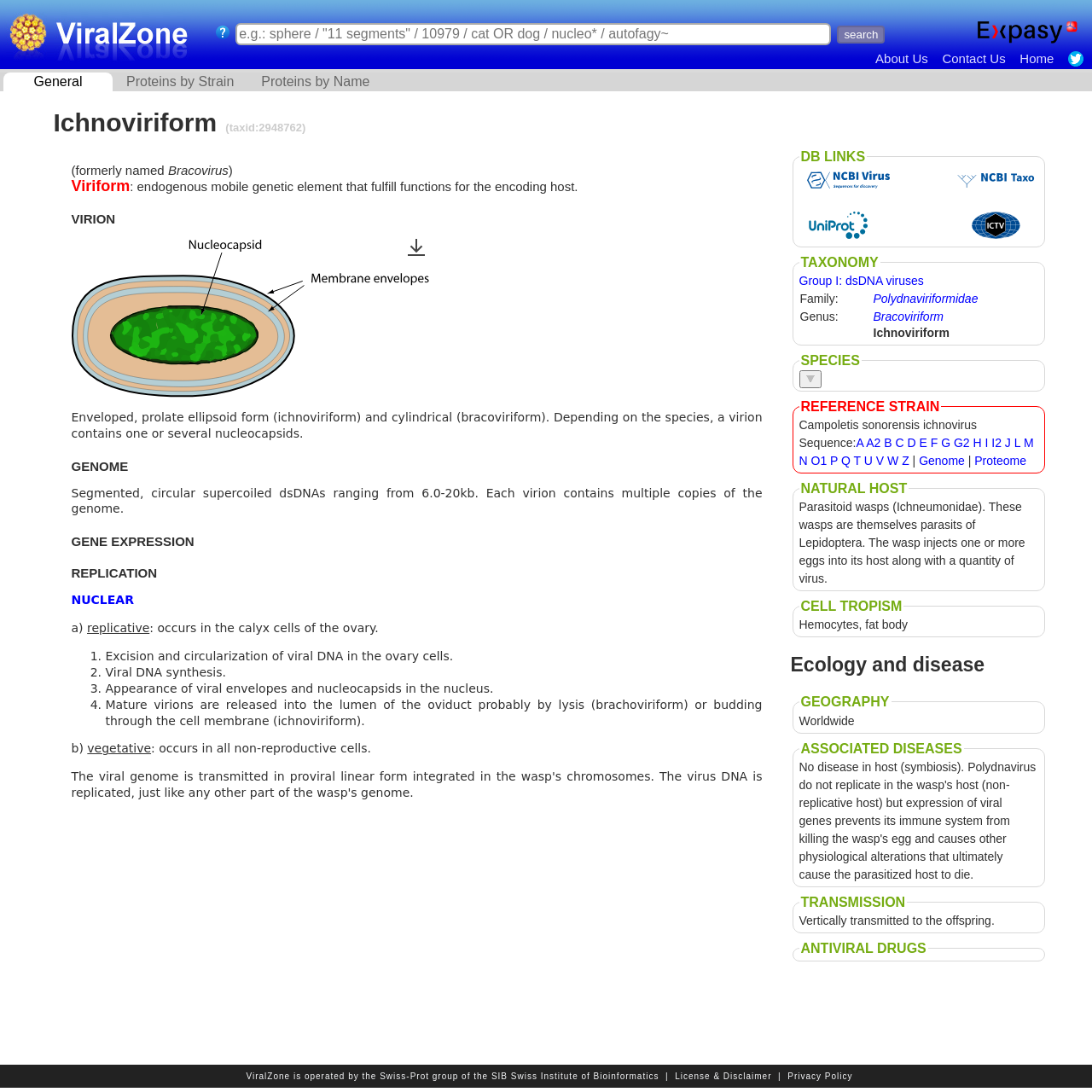Find the bounding box coordinates for the area you need to click to carry out the instruction: "save the SVG image". The coordinates should be four float numbers between 0 and 1, indicated as [left, top, right, bottom].

[0.372, 0.218, 0.39, 0.238]